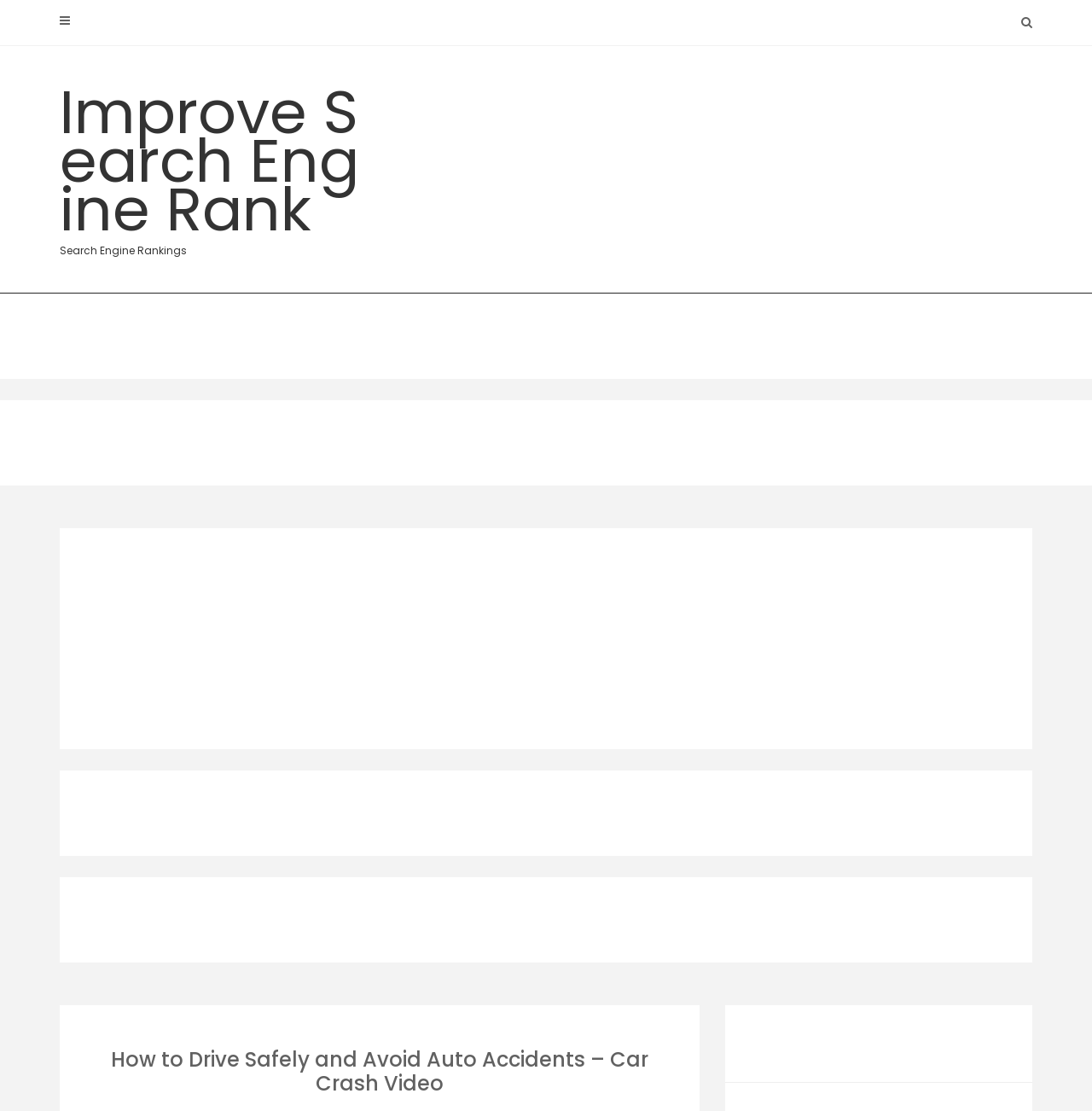What is the purpose of the links at the top?
Based on the image, provide your answer in one word or phrase.

Navigation